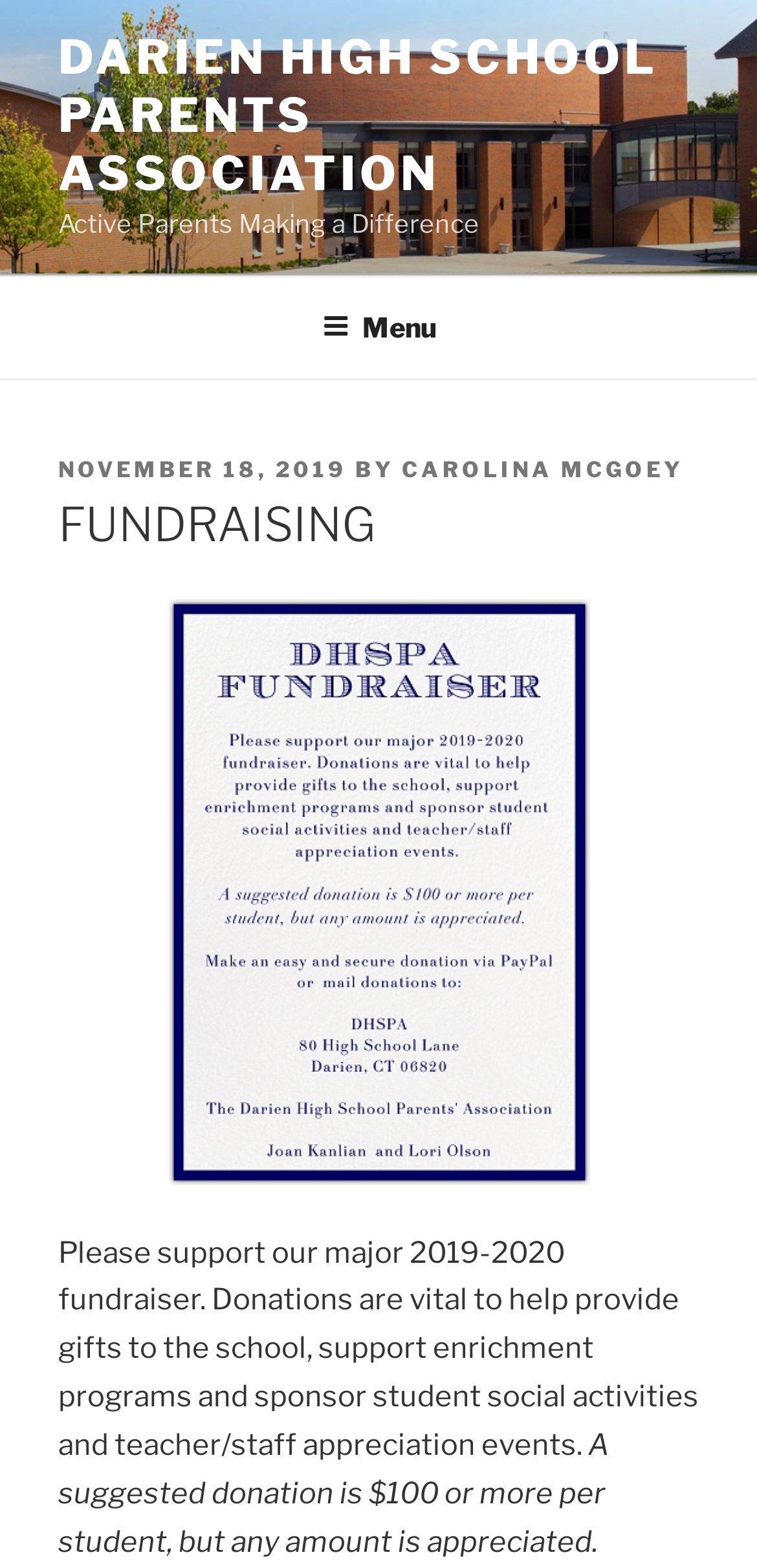Provide your answer to the question using just one word or phrase: What is the date of the article?

November 18, 2019